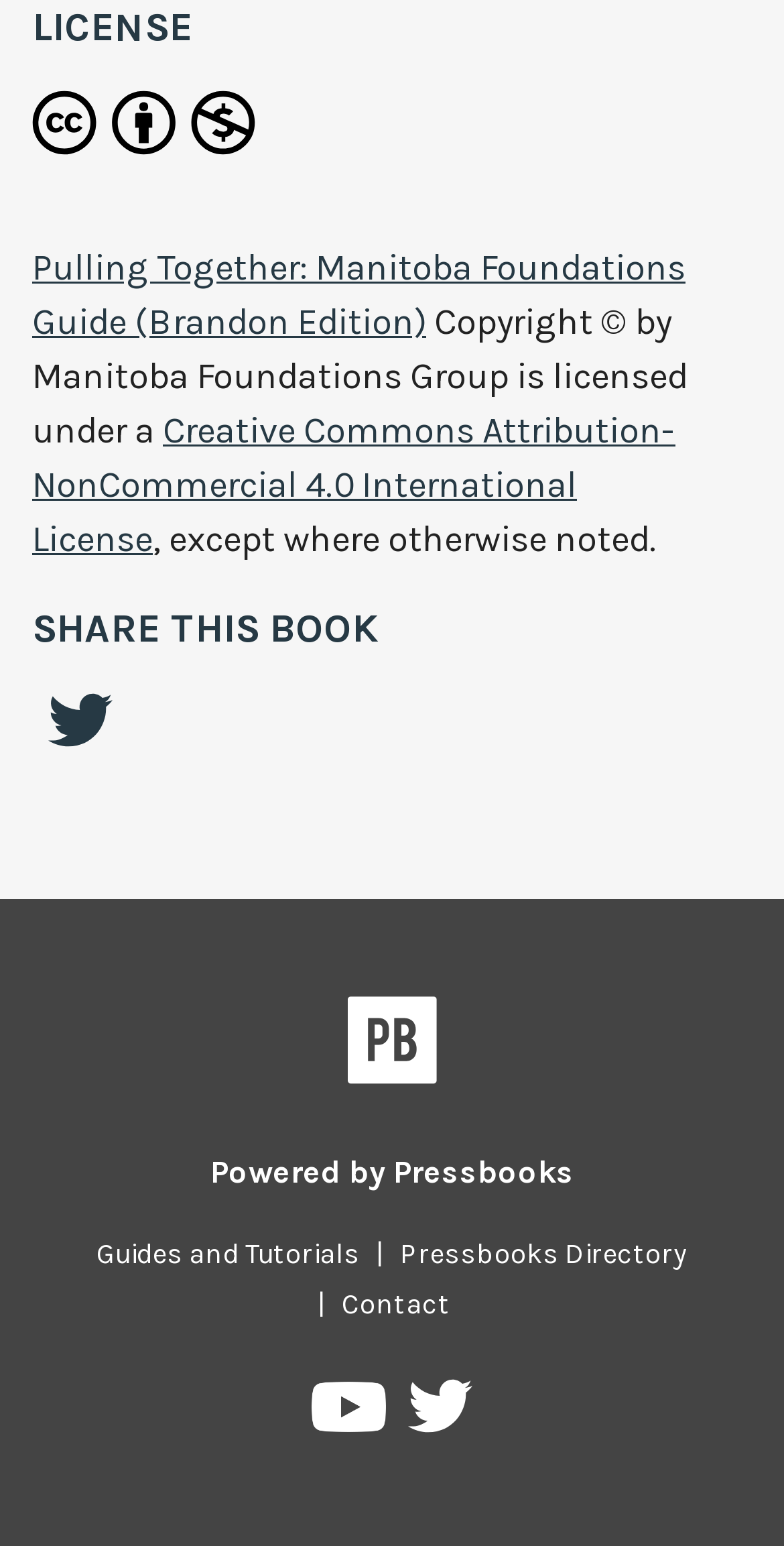Highlight the bounding box coordinates of the element that should be clicked to carry out the following instruction: "Share on Twitter". The coordinates must be given as four float numbers ranging from 0 to 1, i.e., [left, top, right, bottom].

[0.041, 0.447, 0.164, 0.498]